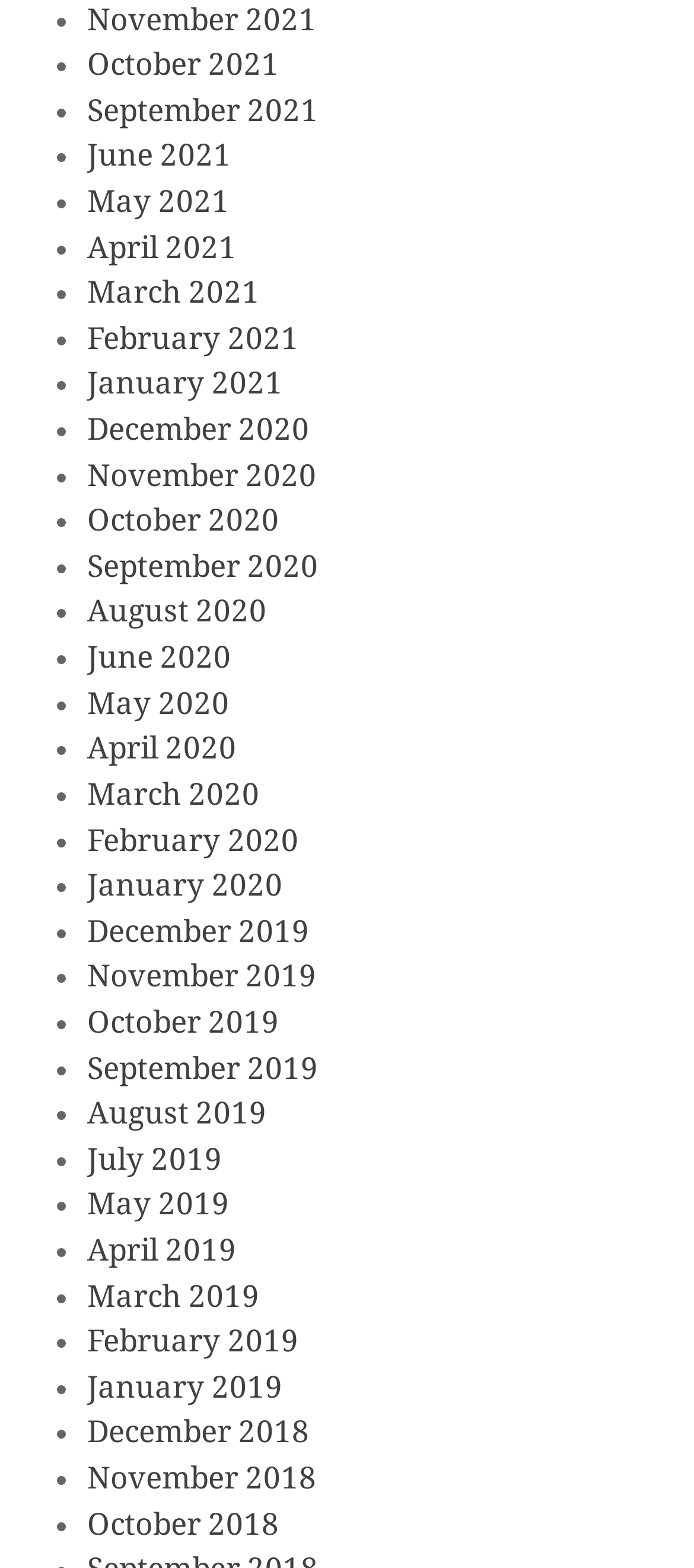Identify the bounding box coordinates of the part that should be clicked to carry out this instruction: "View June 2021".

[0.126, 0.088, 0.333, 0.111]